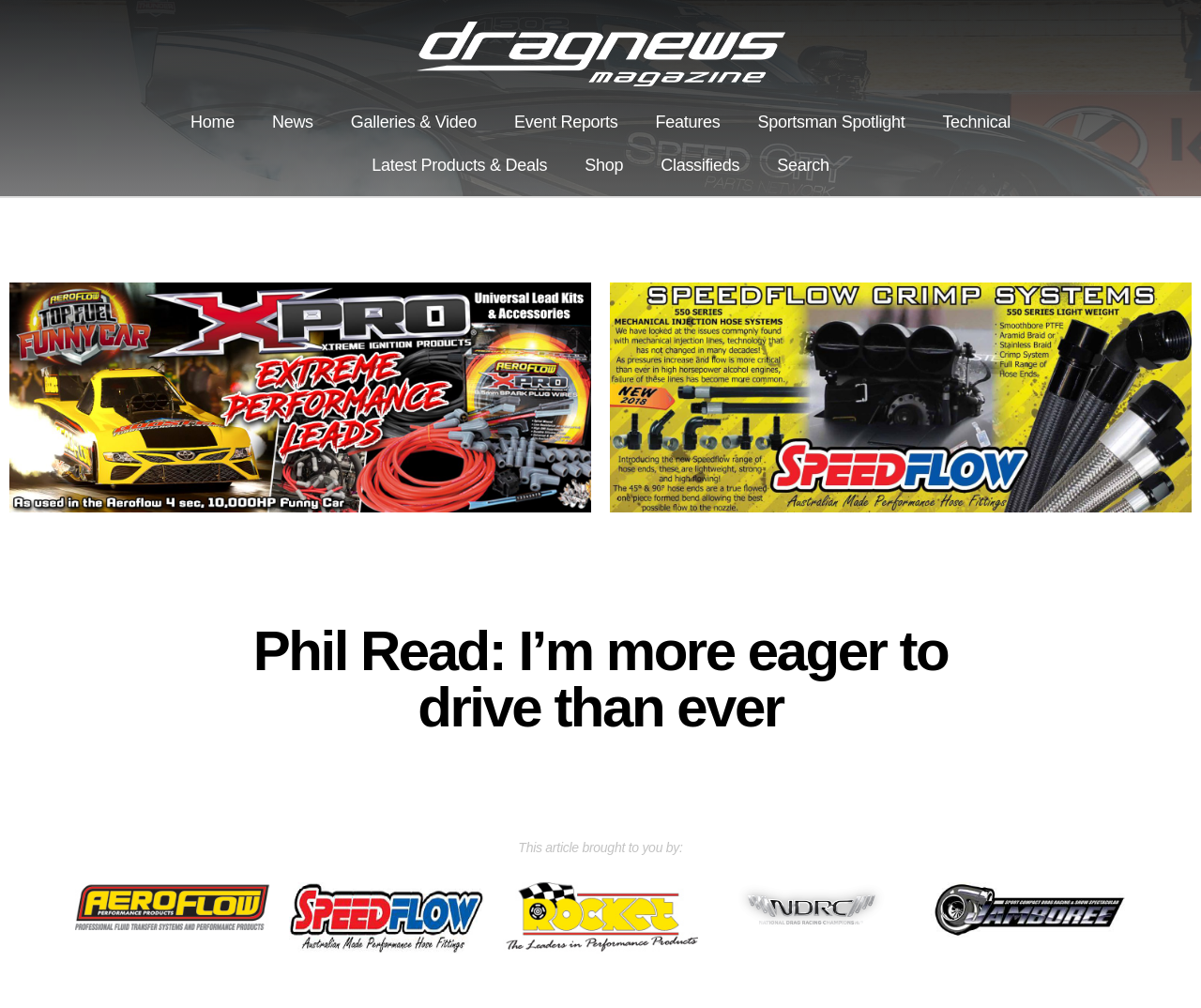Locate the bounding box of the user interface element based on this description: "alt="indiebound"".

None